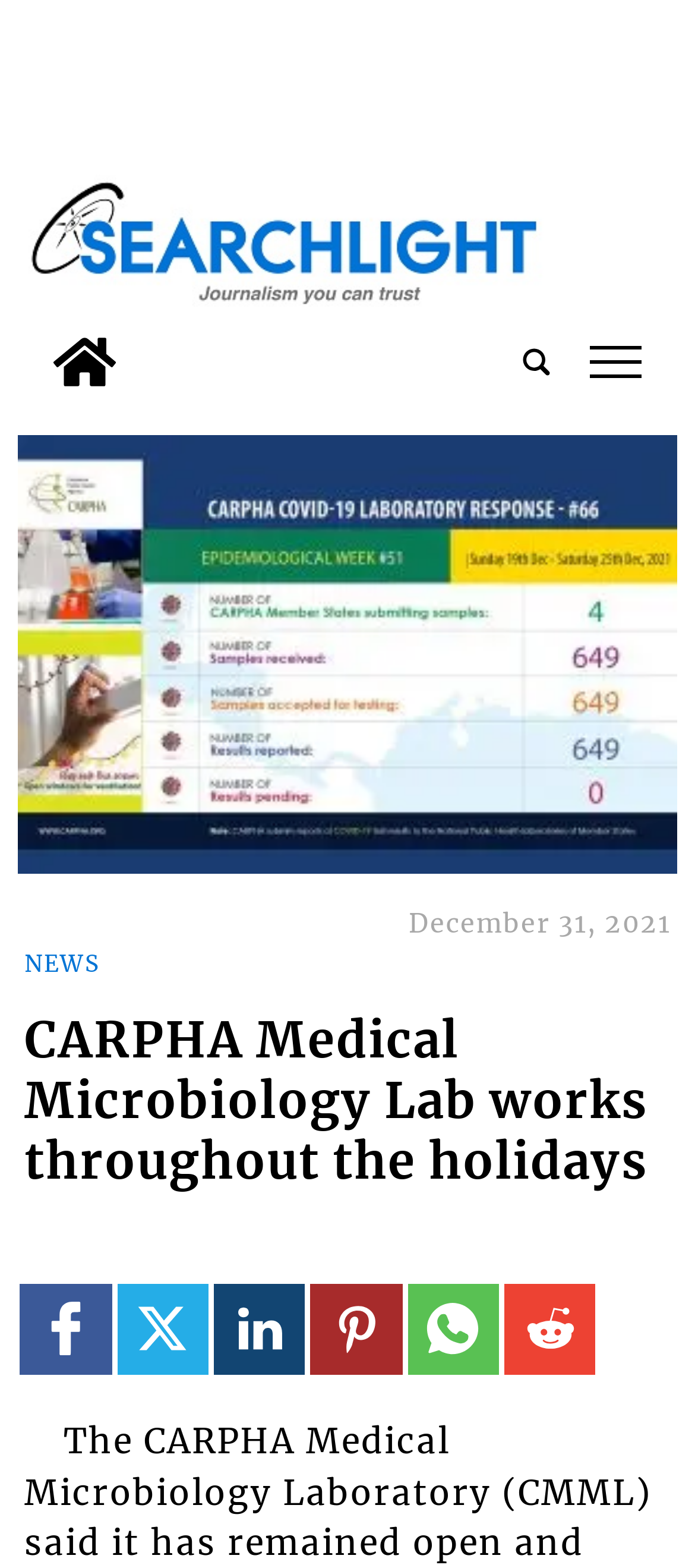Answer the question in one word or a short phrase:
What is the purpose of the button on the top right?

Search